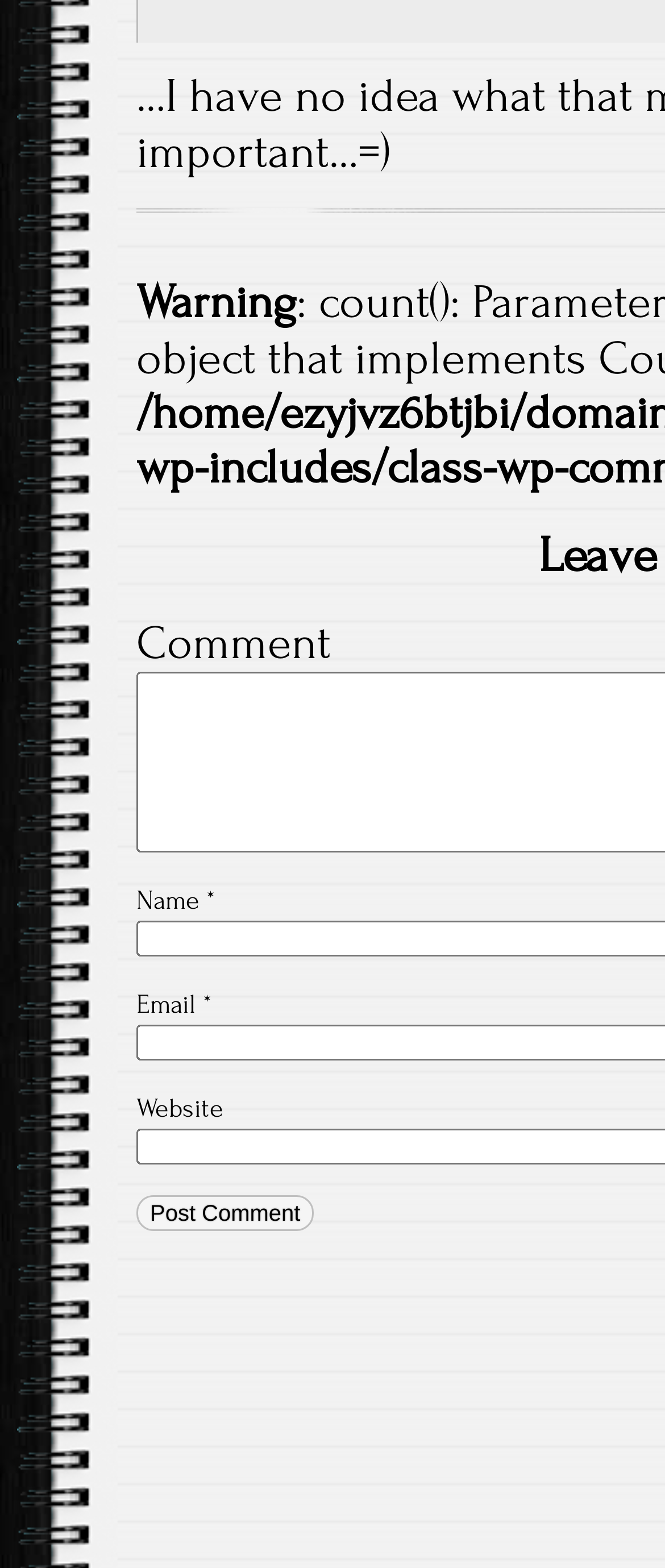What is the purpose of the button at the bottom of the form?
Please provide a comprehensive and detailed answer to the question.

The purpose of the button at the bottom of the form is to 'Post Comment' because it is a button element with the text 'Post Comment' and it is located at the bottom of the form, suggesting that it is the submission button for the comment form.